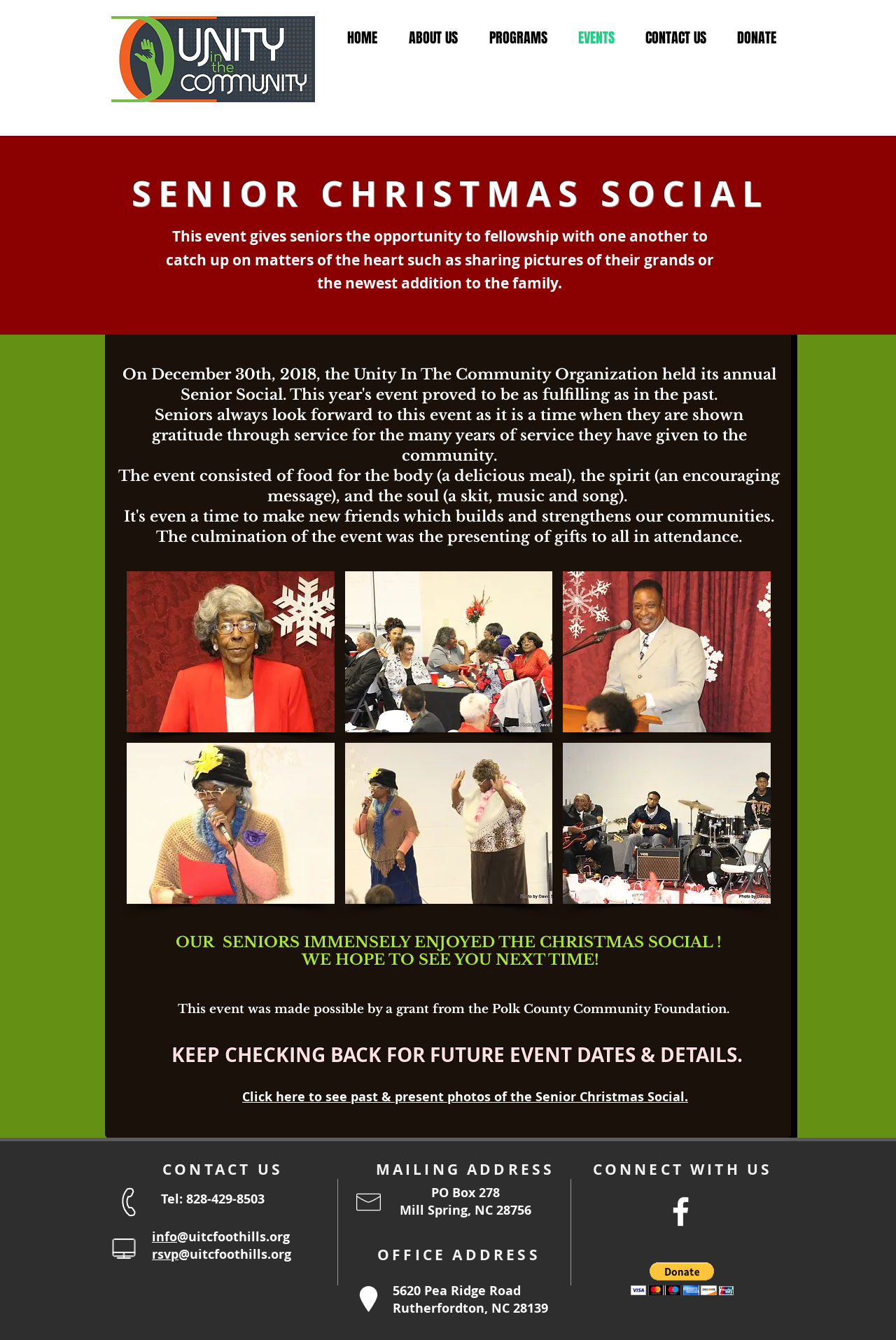What is the purpose of the Senior Christmas Social?
Provide a detailed and well-explained answer to the question.

According to the webpage, the Senior Christmas Social is an event where seniors are shown gratitude through service for the many years of service they have given to the community.